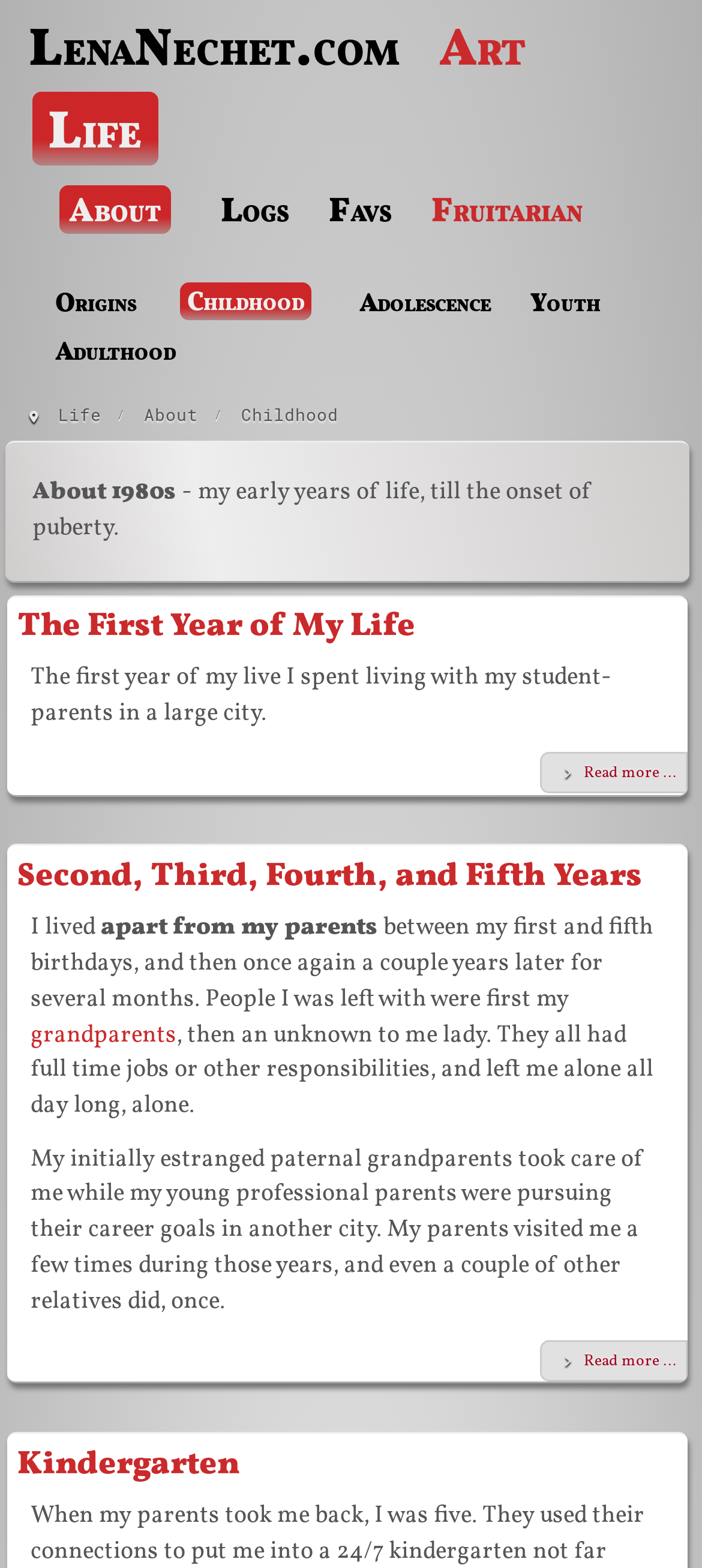Answer the question with a single word or phrase: 
How many navigation menus are there?

2